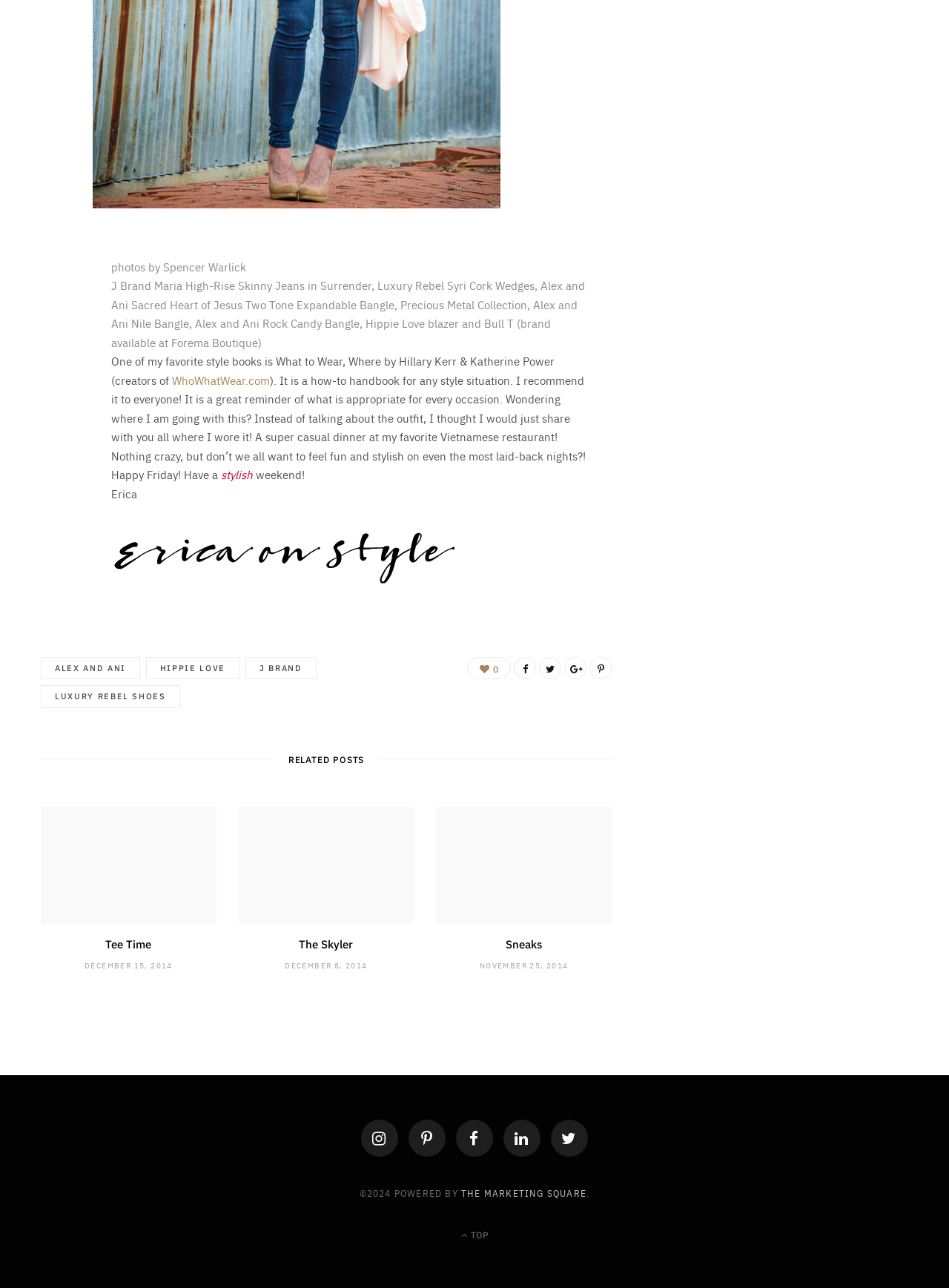Could you locate the bounding box coordinates for the section that should be clicked to accomplish this task: "Click on the 'ALEX AND ANI' link".

[0.043, 0.51, 0.148, 0.528]